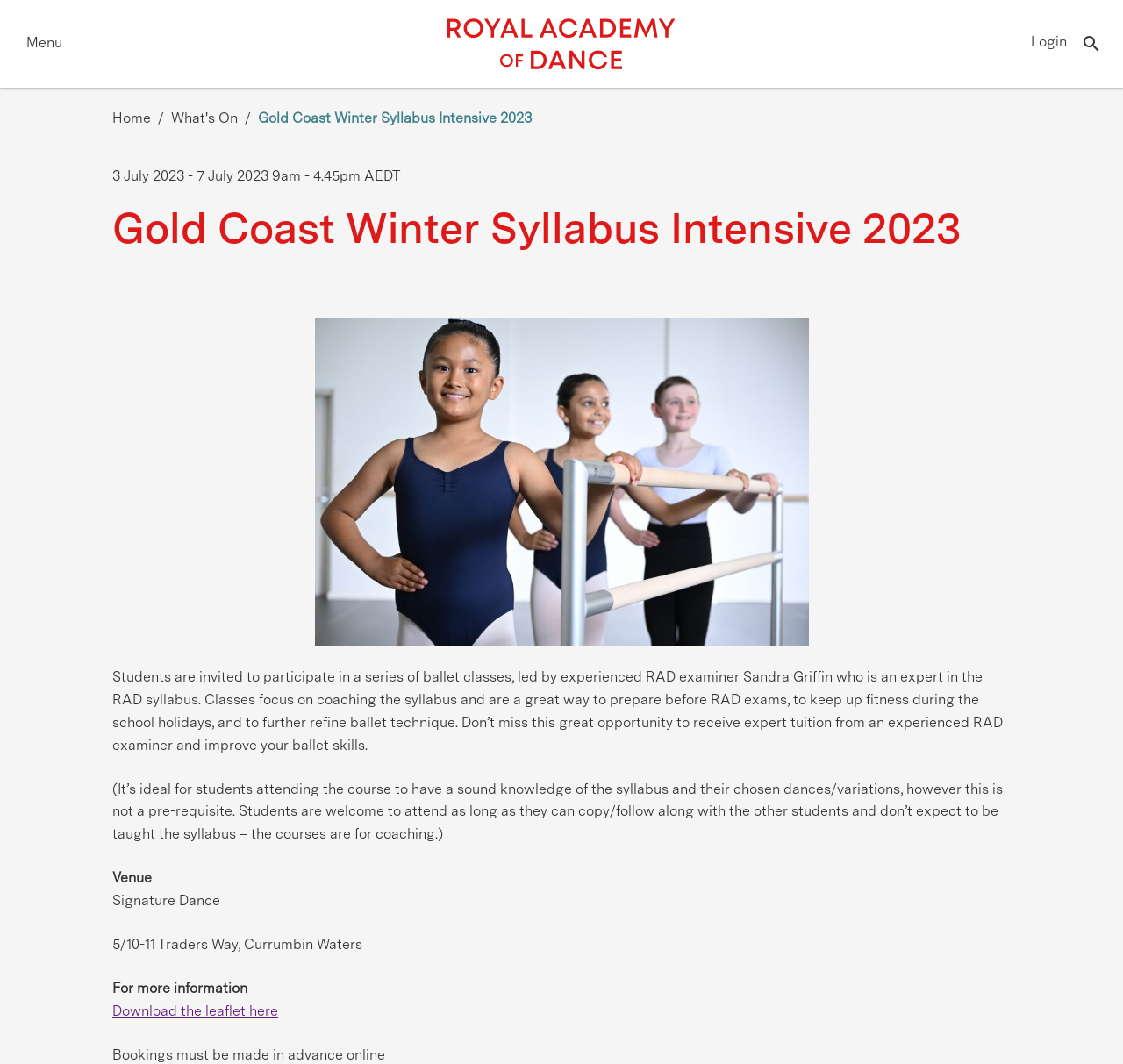How can I get more information about the event?
Your answer should be a single word or phrase derived from the screenshot.

Download the leaflet